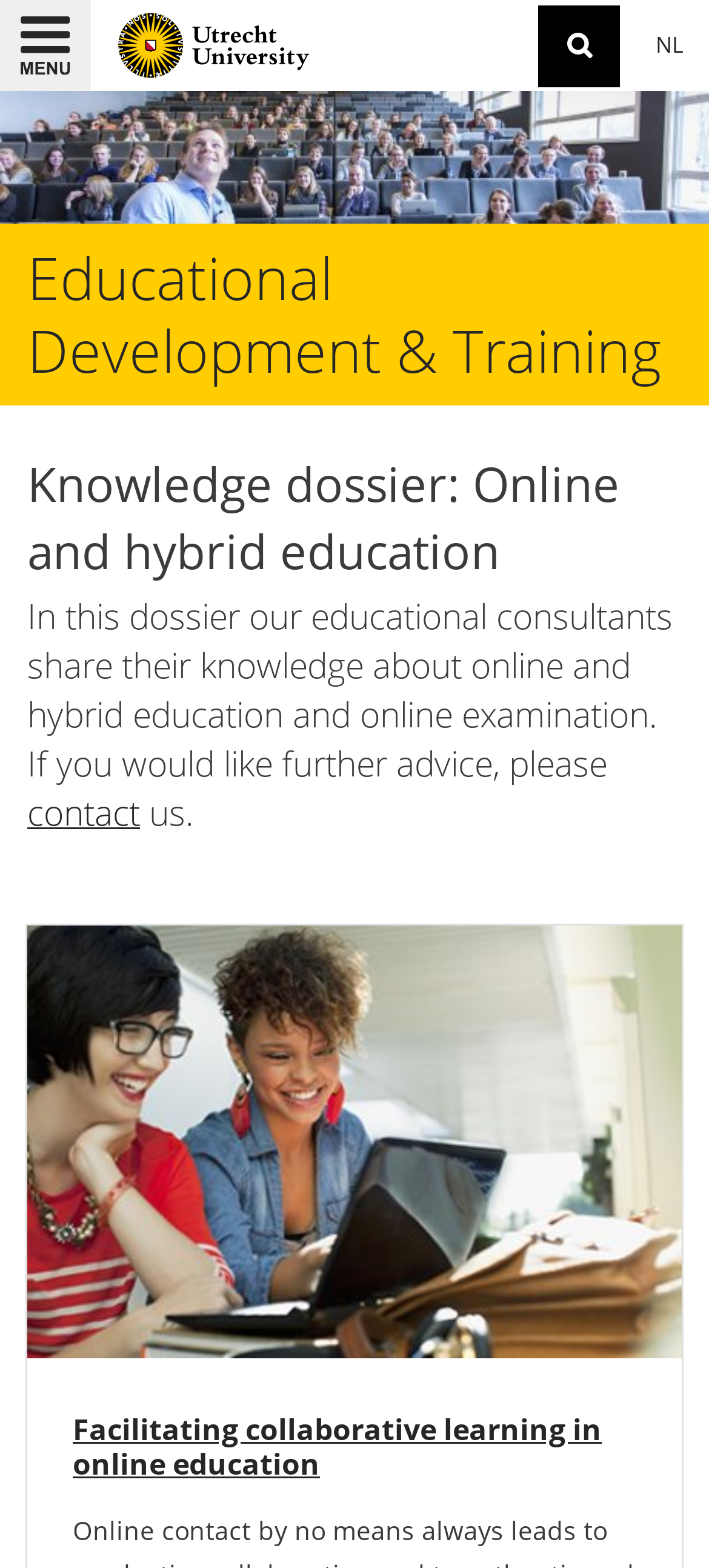What is the purpose of the 'Search uu.nl' text?
Use the screenshot to answer the question with a single word or phrase.

Search function